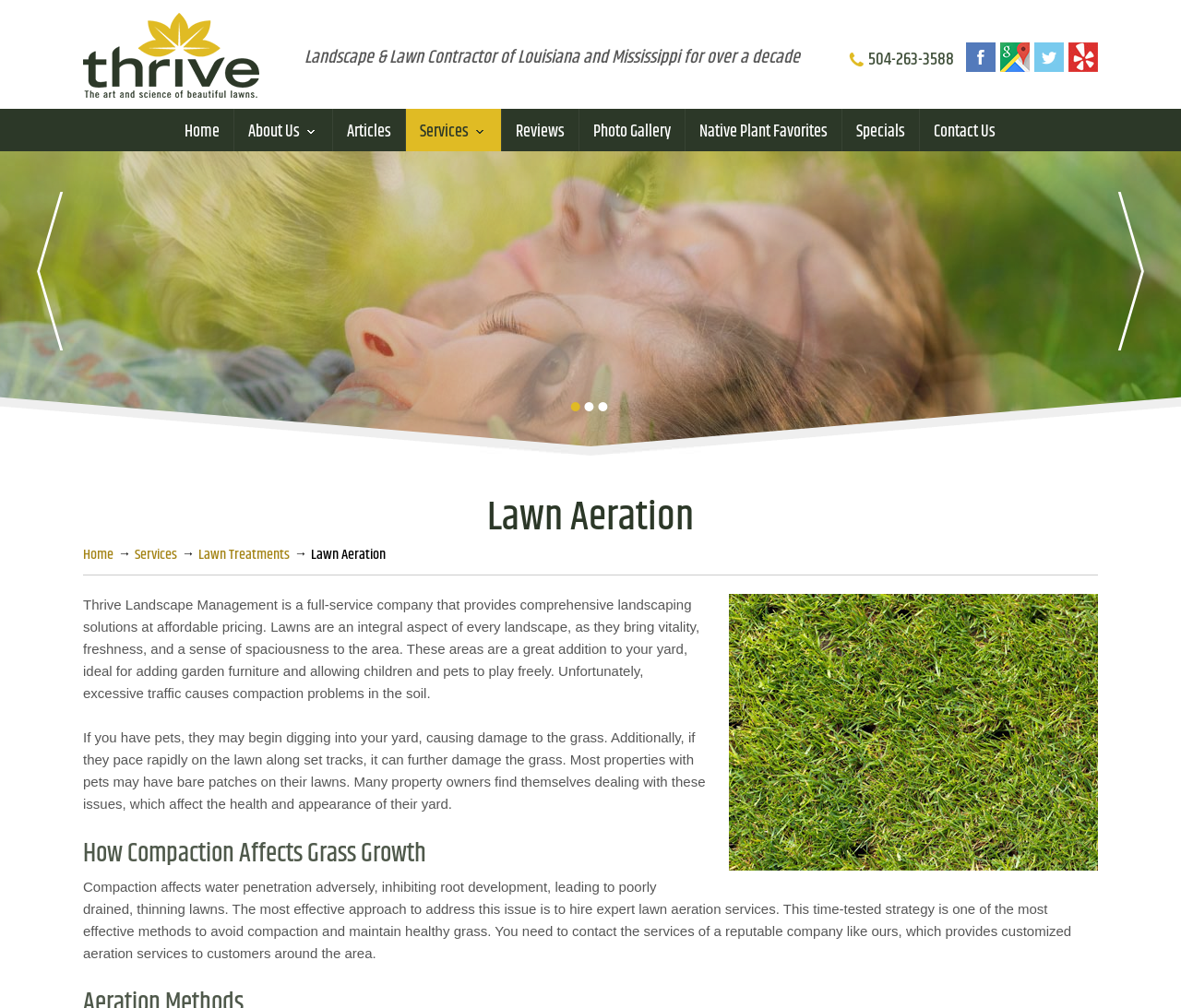Locate the bounding box coordinates of the element that should be clicked to fulfill the instruction: "Click on the 'Thrive Landscape Management' link".

[0.07, 0.082, 0.22, 0.103]